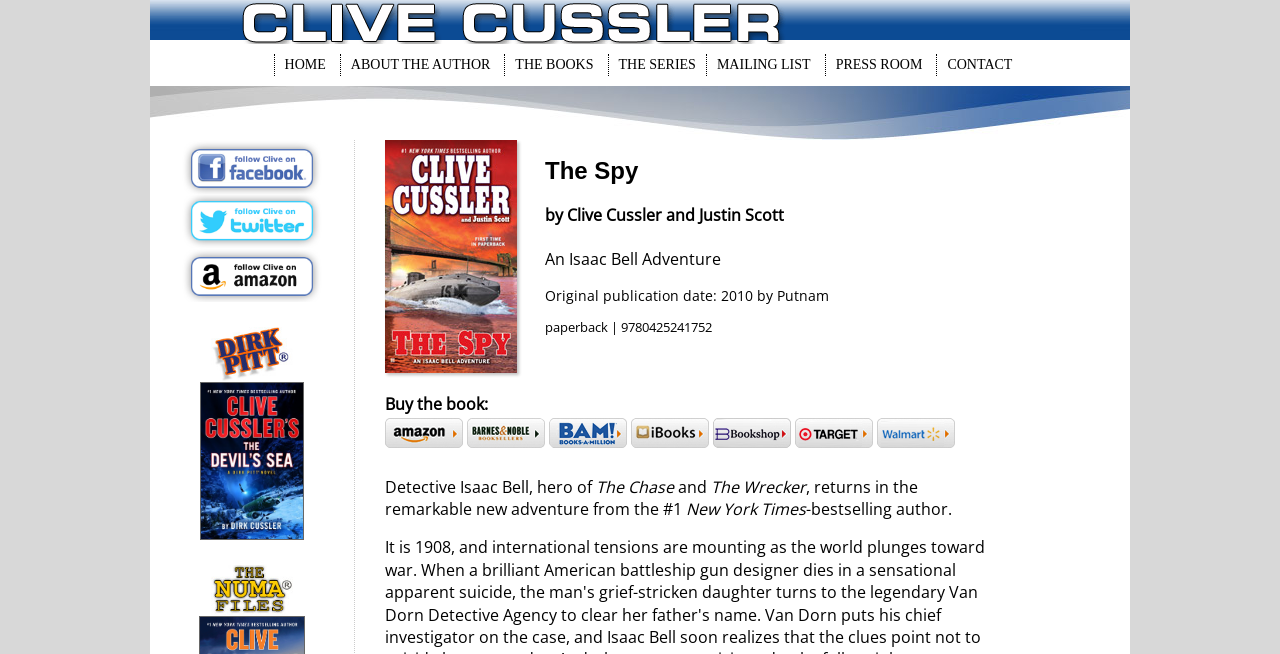What is the series of the book?
Kindly offer a detailed explanation using the data available in the image.

I found the answer by looking at the text 'An Isaac Bell Adventure' under the book title 'The Spy', which suggests that the book is part of the Isaac Bell Adventure series.